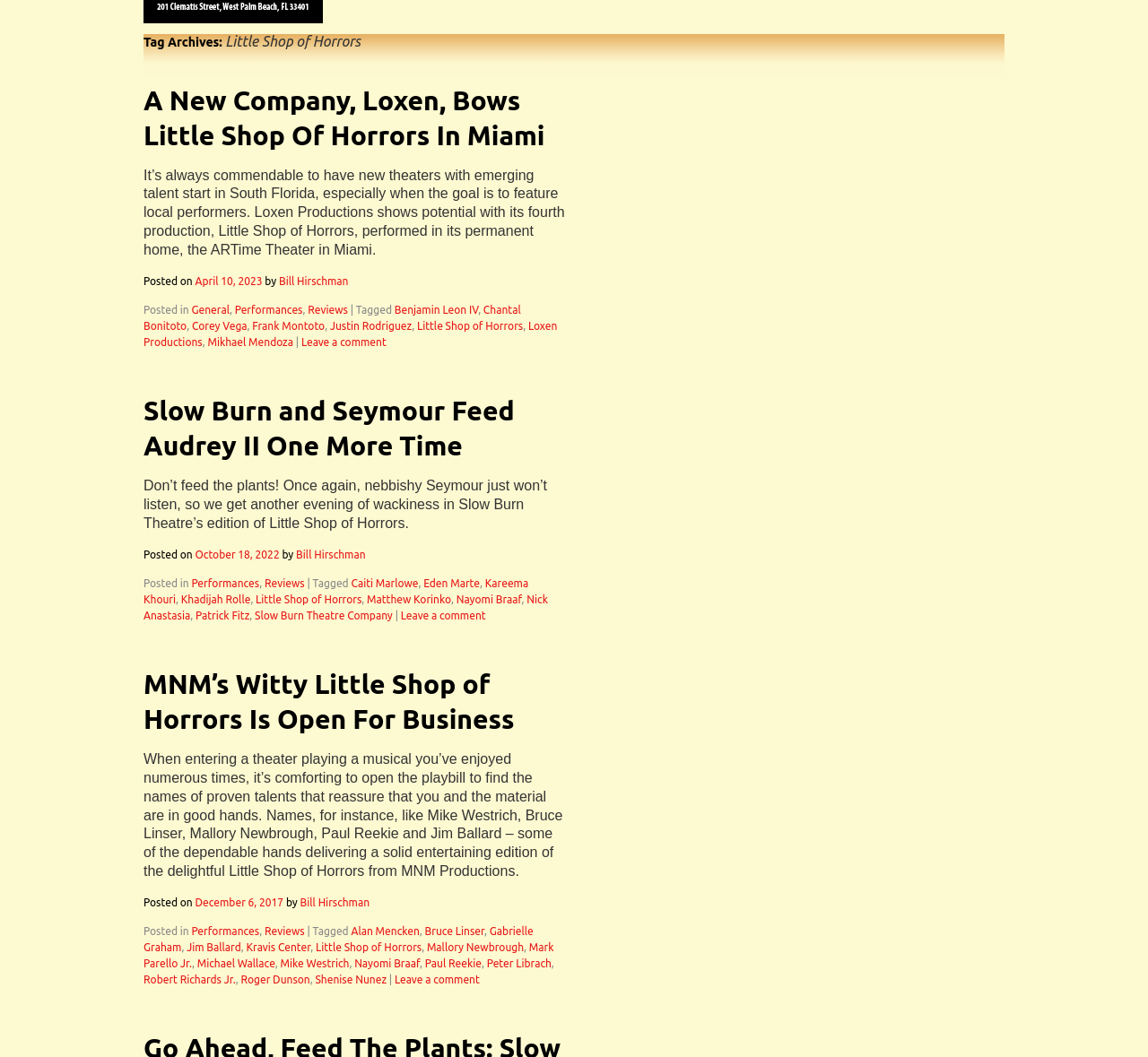What is the title of the first article?
Please answer using one word or phrase, based on the screenshot.

A New Company, Loxen, Bows Little Shop Of Horrors In Miami